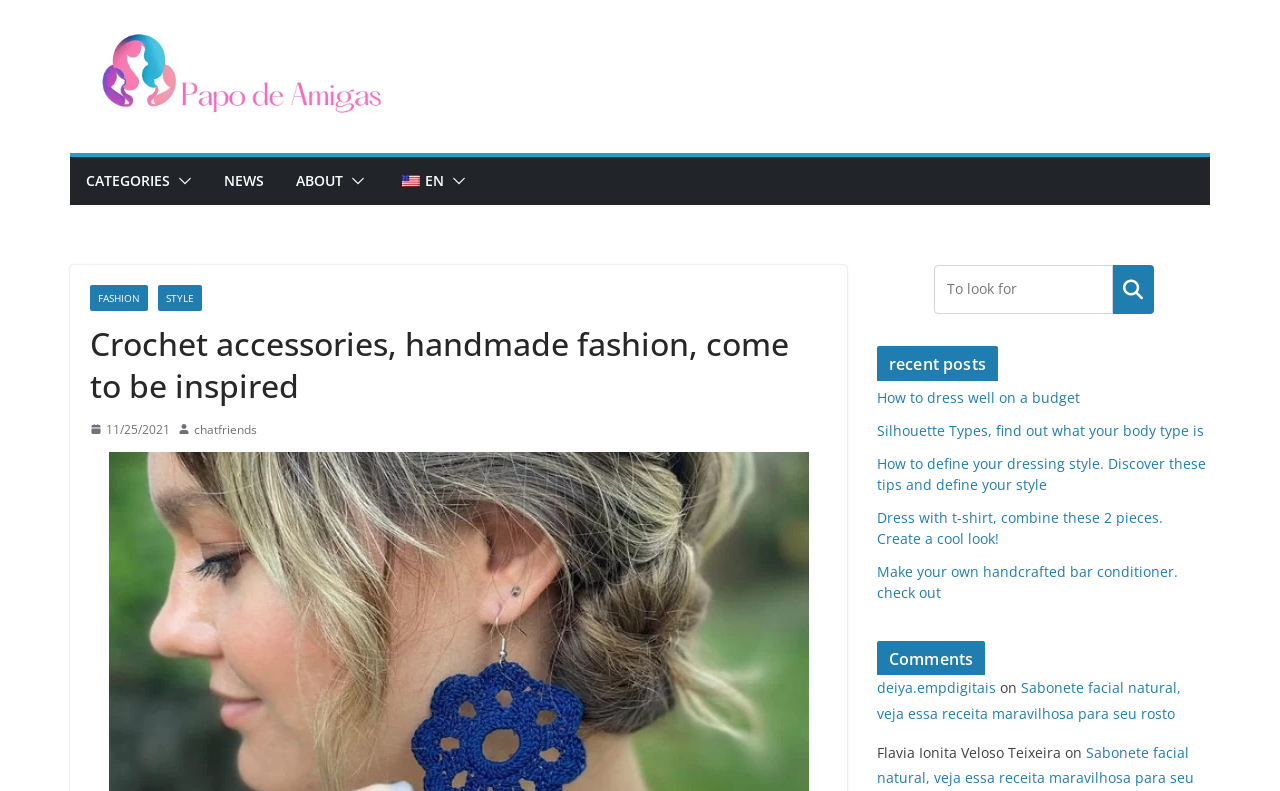Please specify the bounding box coordinates for the clickable region that will help you carry out the instruction: "Click on the 'FASHION' category".

[0.07, 0.361, 0.116, 0.394]